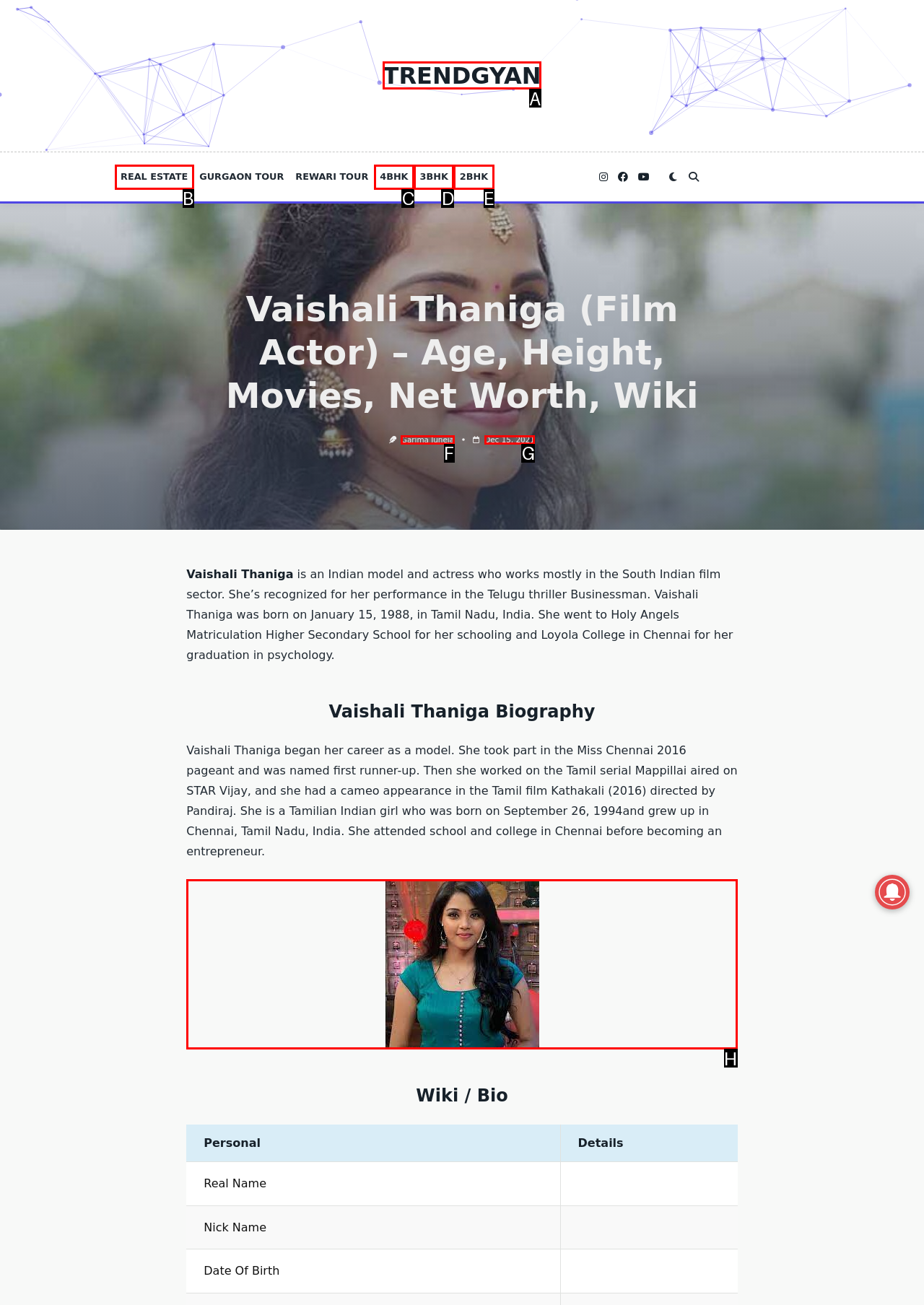Tell me which option I should click to complete the following task: View Vaishali Thaniga biography
Answer with the option's letter from the given choices directly.

H